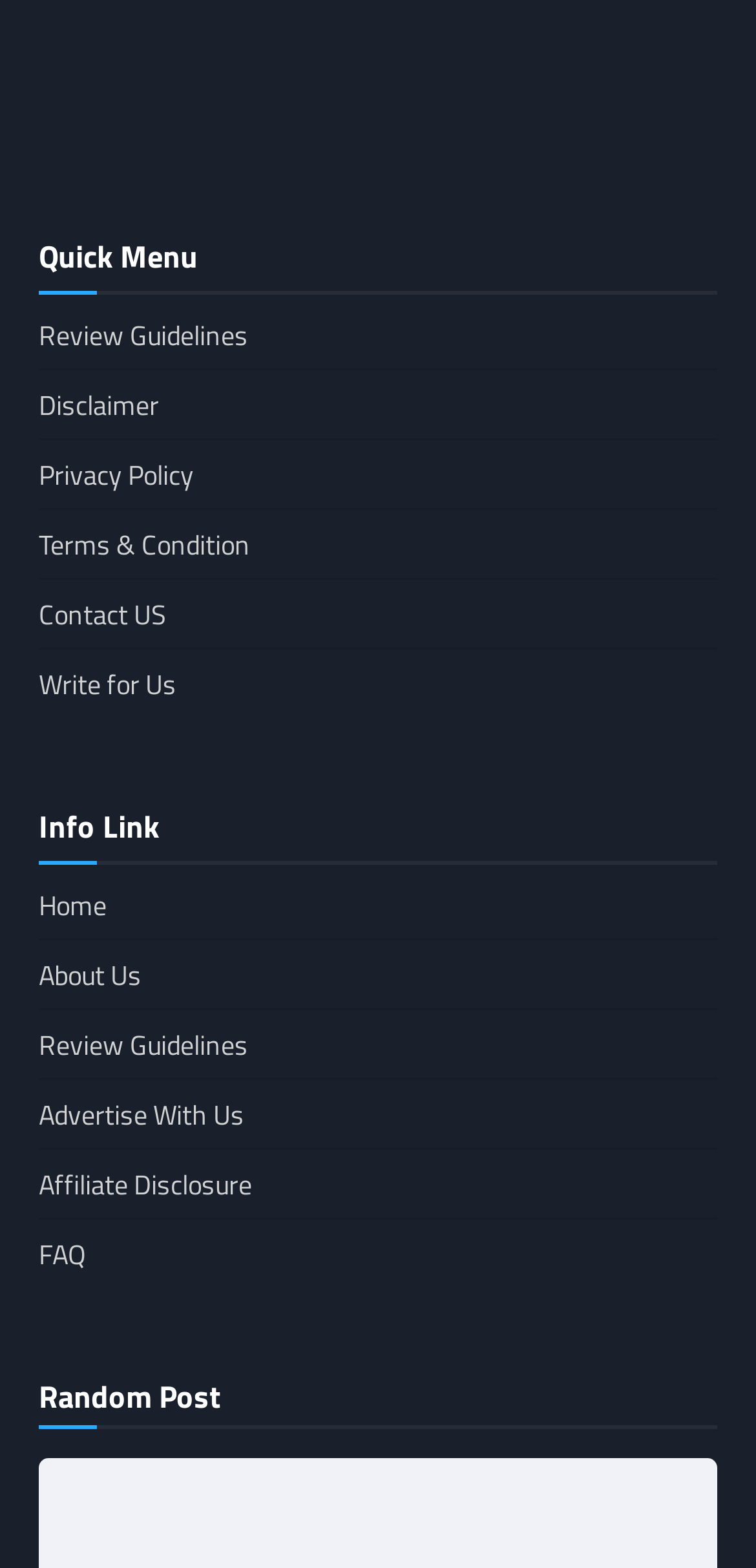Provide the bounding box coordinates of the UI element this sentence describes: "Home".

[0.051, 0.564, 0.141, 0.59]